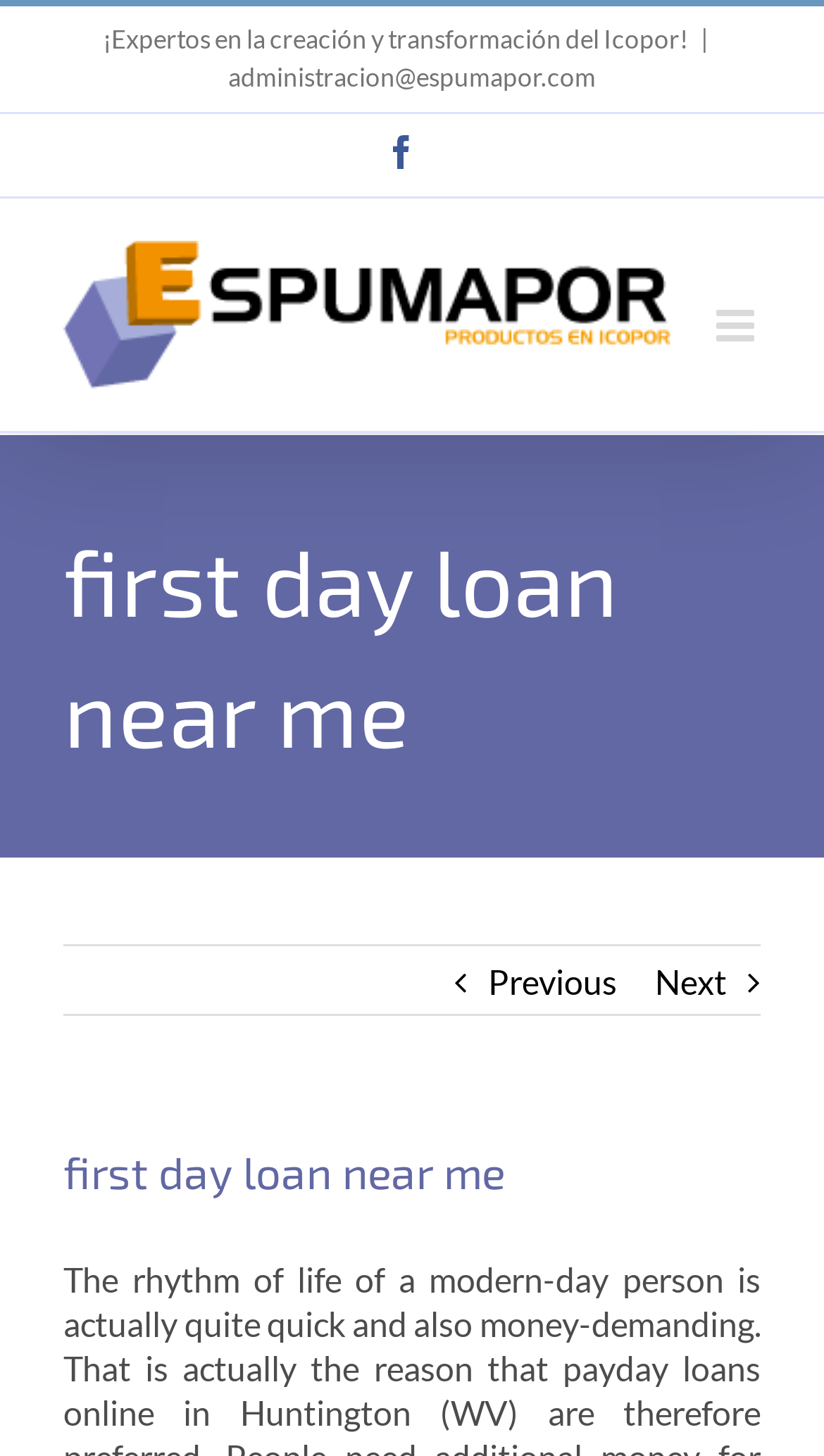Is the mobile menu expanded?
Look at the image and answer with only one word or phrase.

False